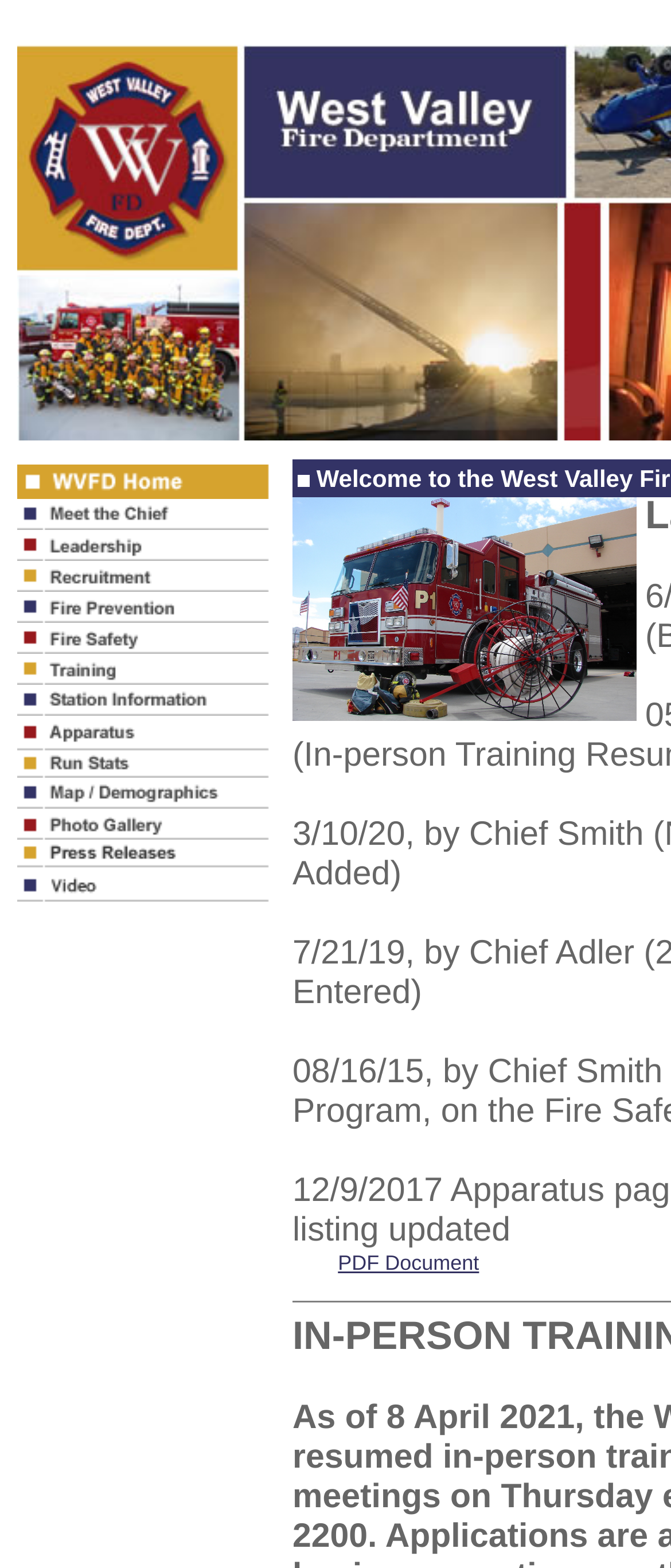Please find the bounding box coordinates of the element that needs to be clicked to perform the following instruction: "click the first link". The bounding box coordinates should be four float numbers between 0 and 1, represented as [left, top, right, bottom].

[0.026, 0.306, 0.403, 0.322]